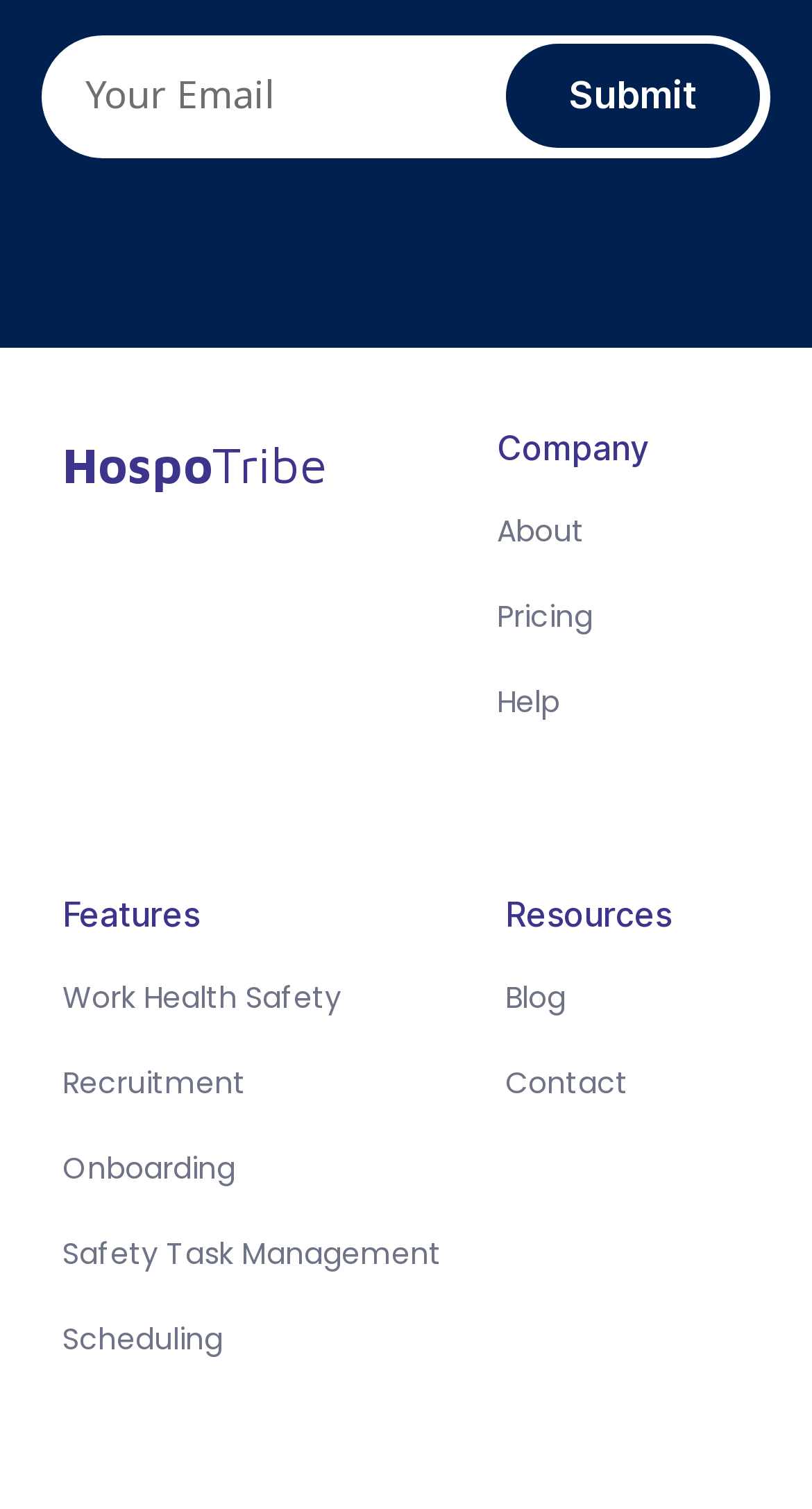Please answer the following question using a single word or phrase: 
What is the second feature listed?

Recruitment